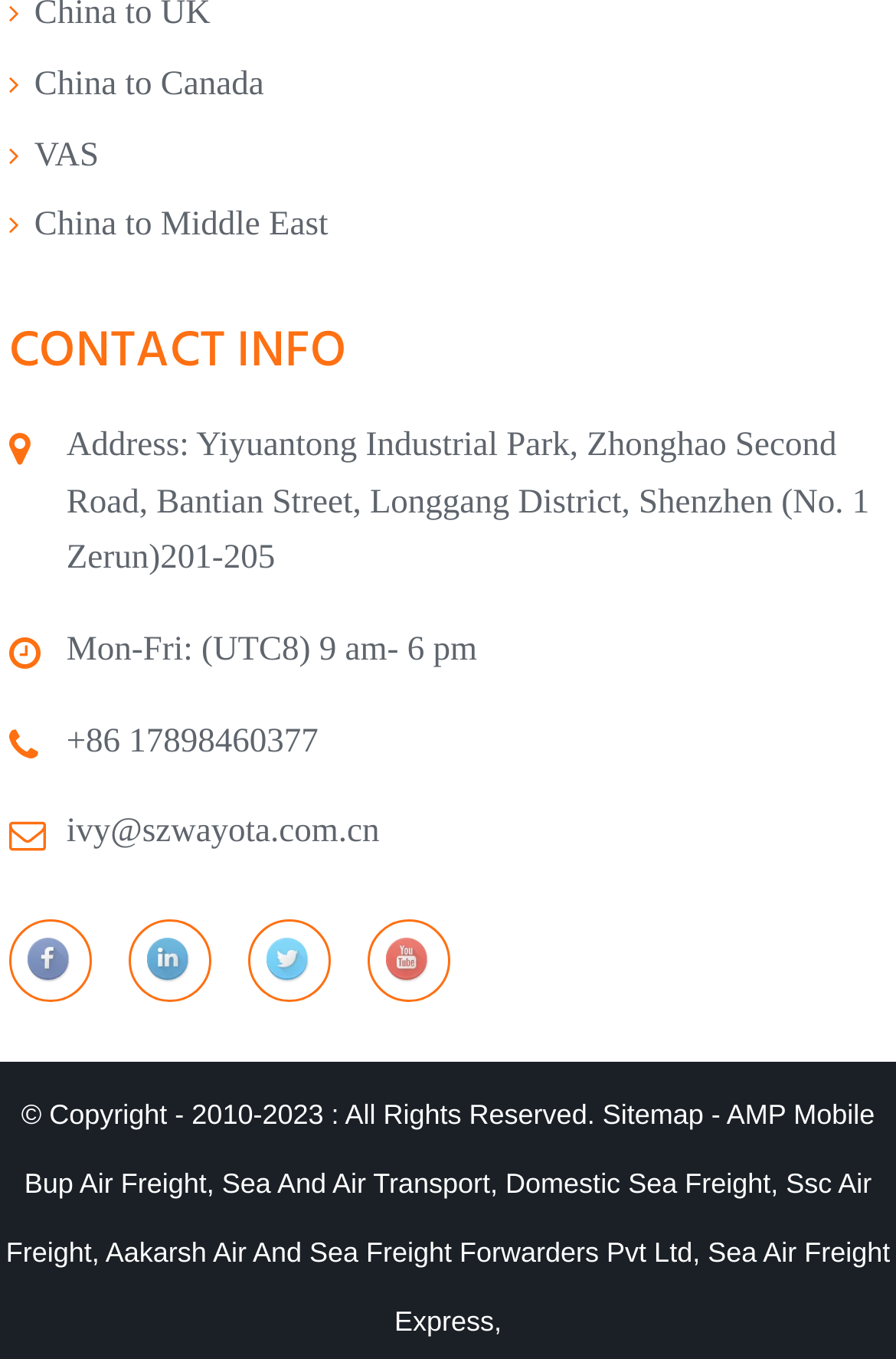Please answer the following query using a single word or phrase: 
What is the company's address?

Yiyuantong Industrial Park, Zhonghao Second Road, Bantian Street, Longgang District, Shenzhen (No. 1 Zerun)201-205